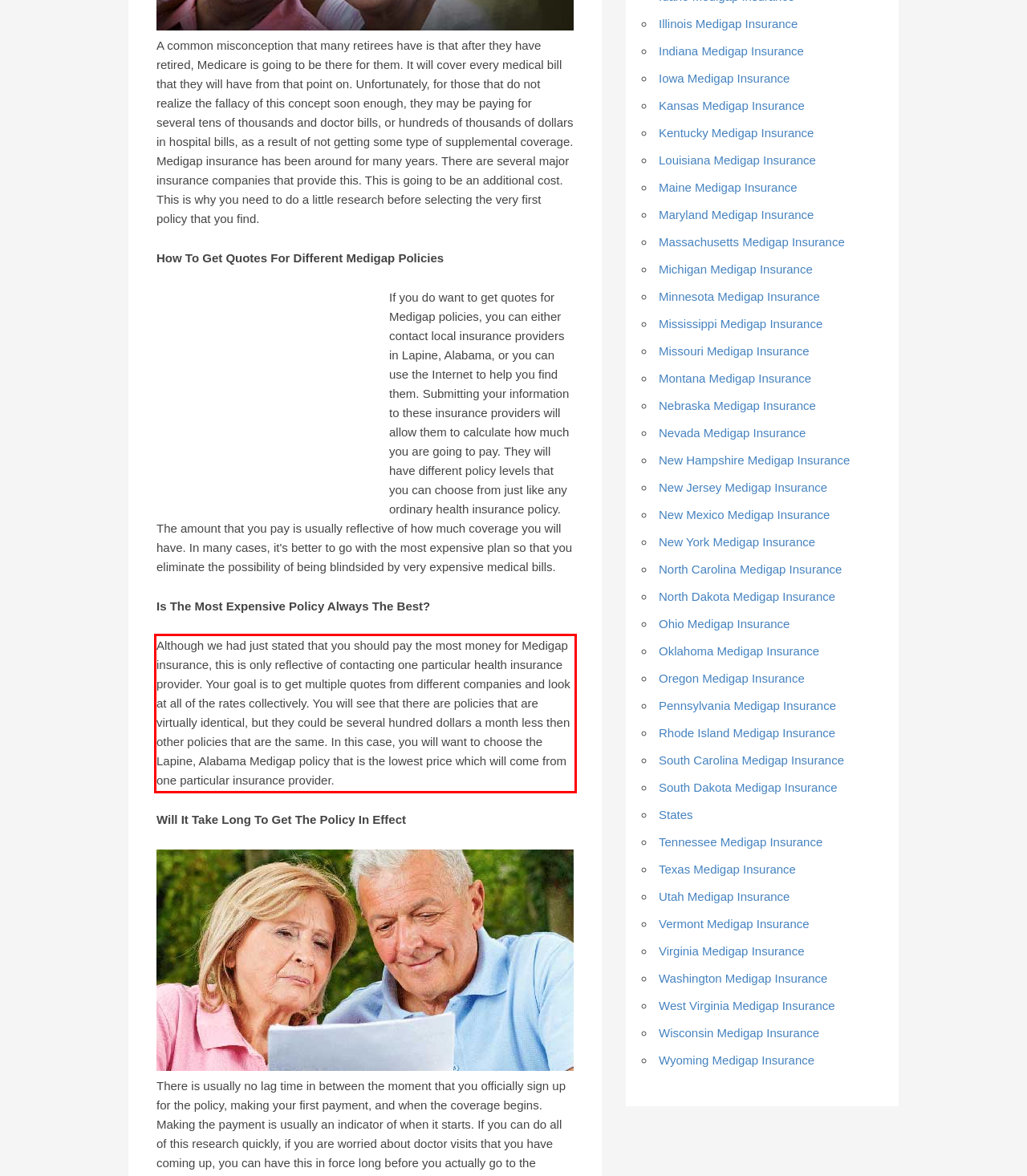You have a screenshot of a webpage with a UI element highlighted by a red bounding box. Use OCR to obtain the text within this highlighted area.

Although we had just stated that you should pay the most money for Medigap insurance, this is only reflective of contacting one particular health insurance provider. Your goal is to get multiple quotes from different companies and look at all of the rates collectively. You will see that there are policies that are virtually identical, but they could be several hundred dollars a month less then other policies that are the same. In this case, you will want to choose the Lapine, Alabama Medigap policy that is the lowest price which will come from one particular insurance provider.